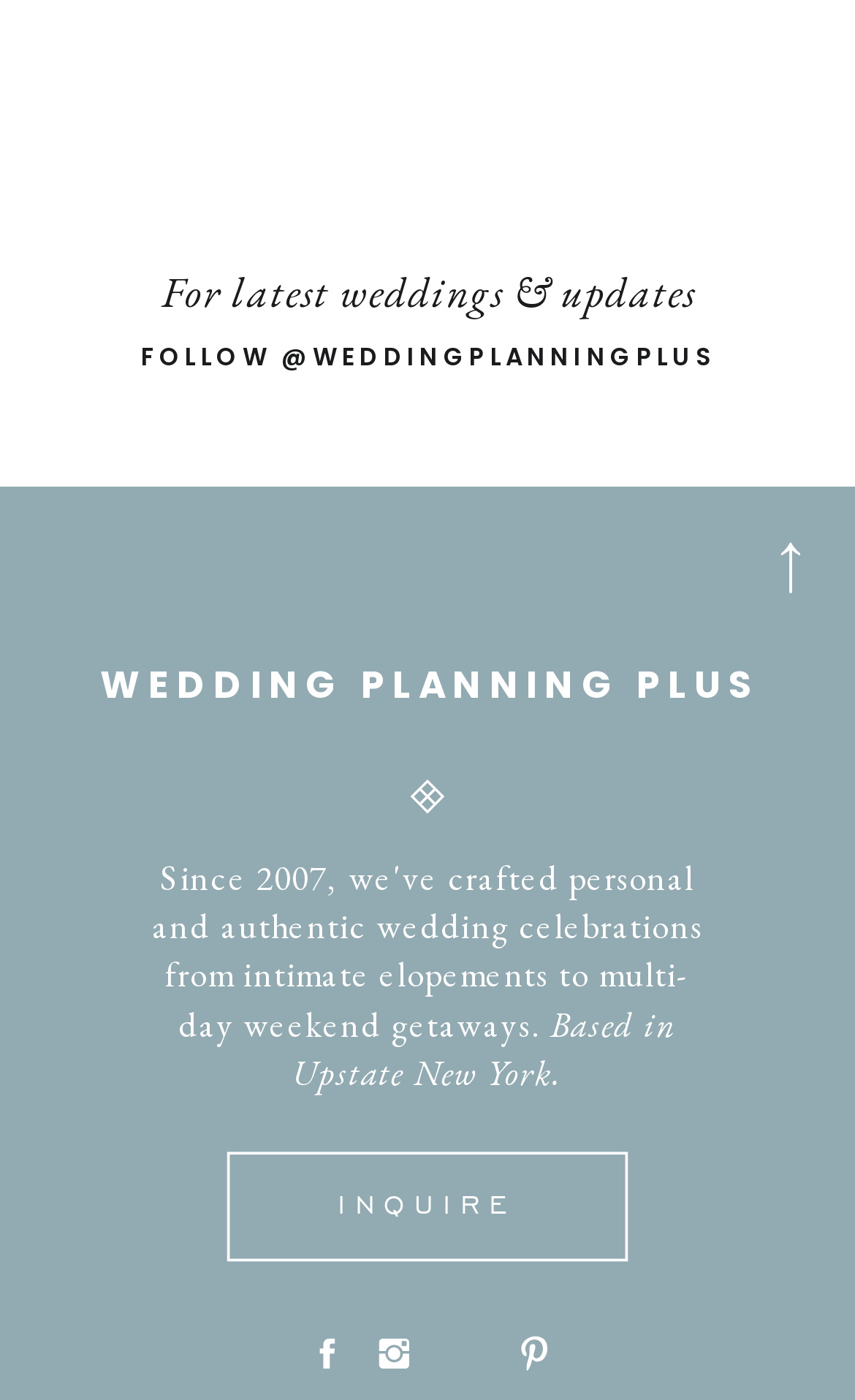Highlight the bounding box of the UI element that corresponds to this description: "INquire".

[0.3, 0.845, 0.7, 0.877]